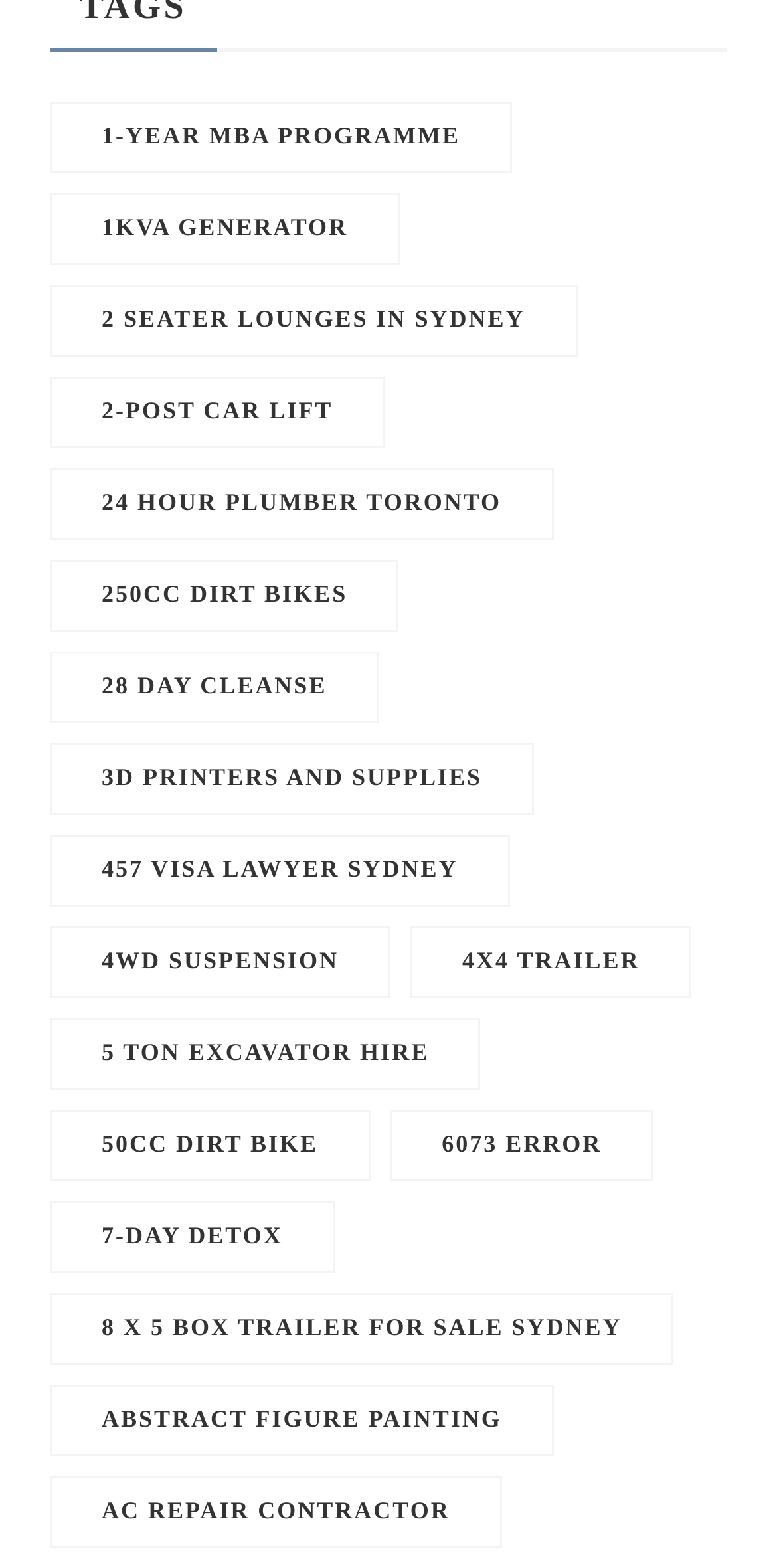Give a one-word or short-phrase answer to the following question: 
What is the first product listed?

1-YEAR MBA PROGRAMME